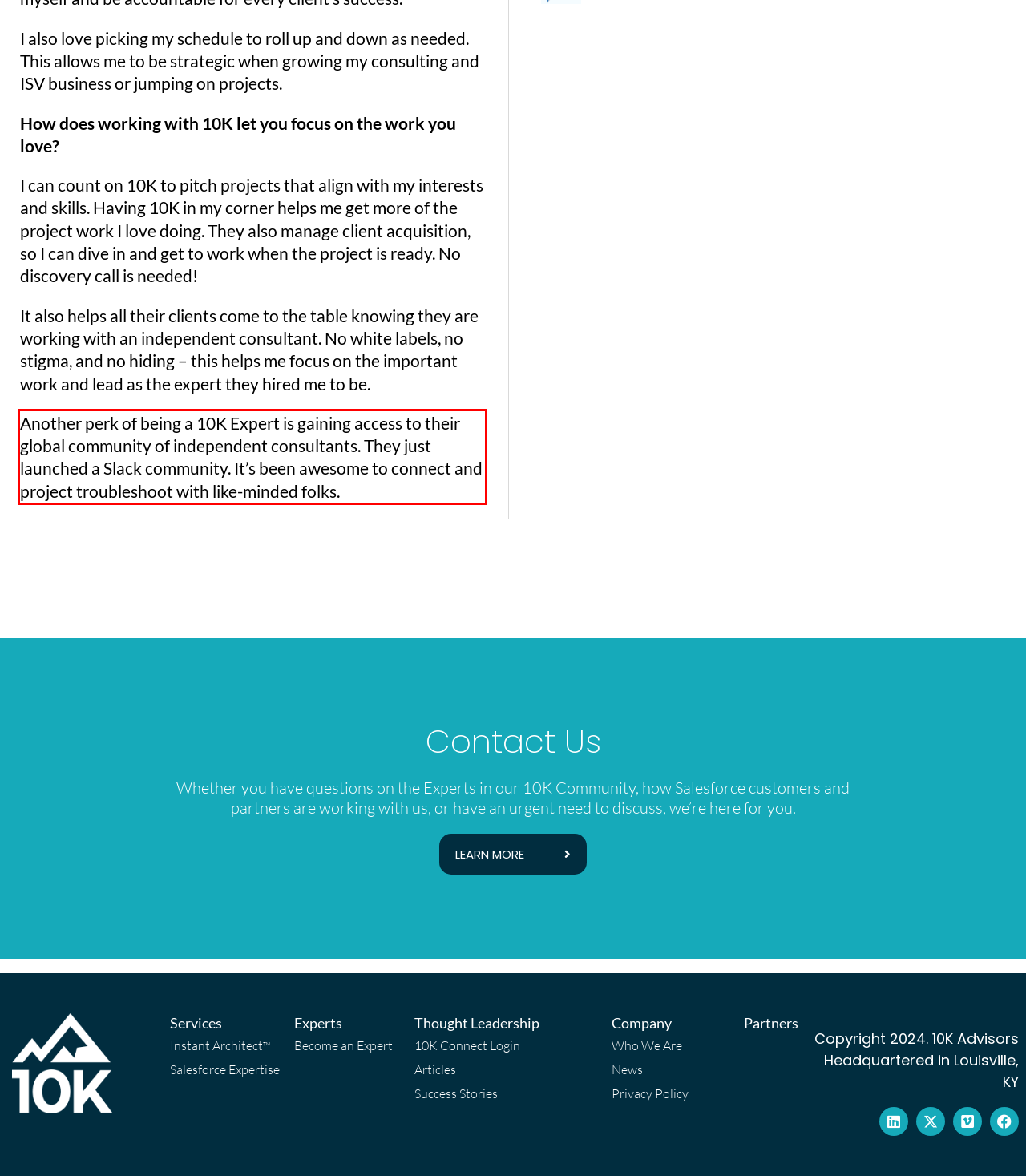Within the provided webpage screenshot, find the red rectangle bounding box and perform OCR to obtain the text content.

Another perk of being a 10K Expert is gaining access to their global community of independent consultants. They just launched a Slack community. It’s been awesome to connect and project troubleshoot with like-minded folks.